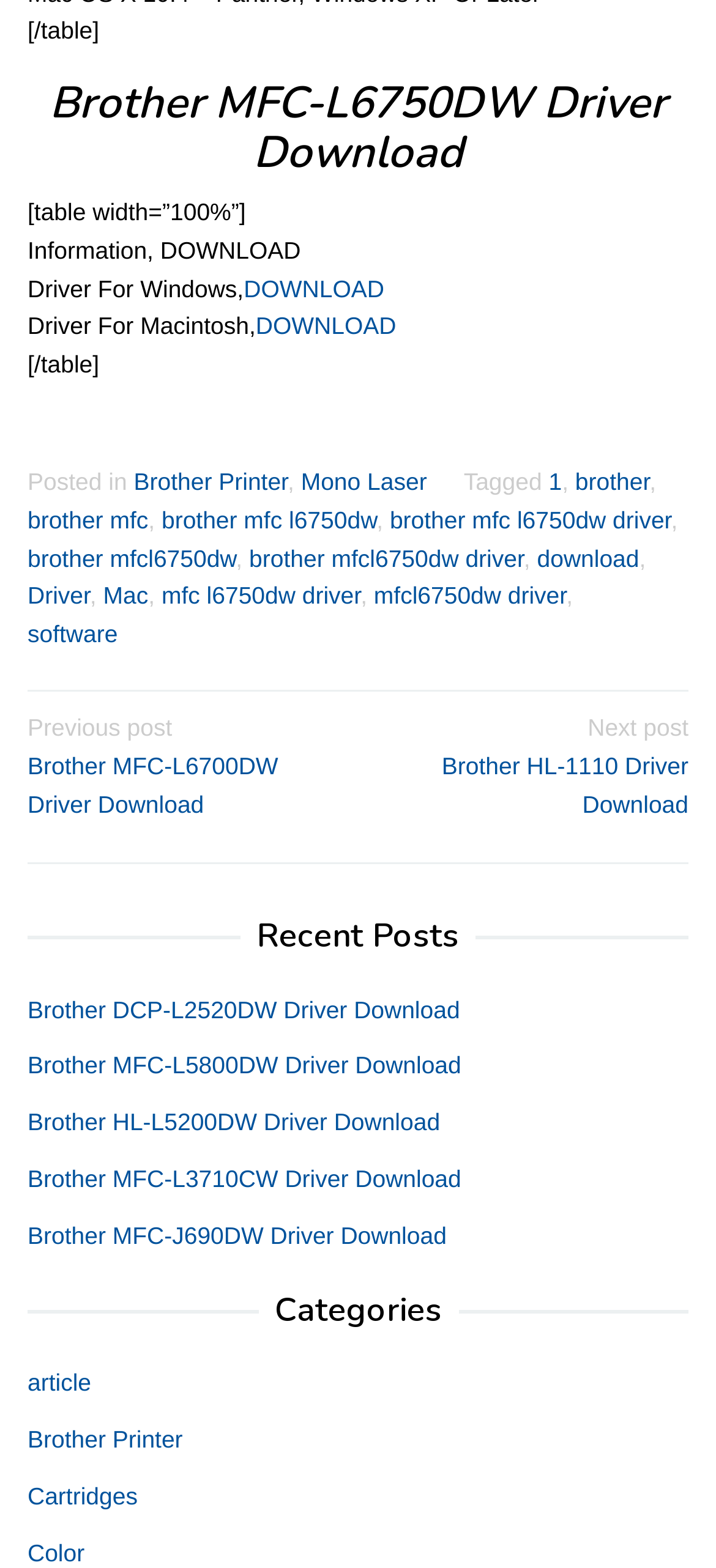Find the bounding box coordinates of the element I should click to carry out the following instruction: "Go to Brother Printer category".

[0.187, 0.298, 0.402, 0.316]